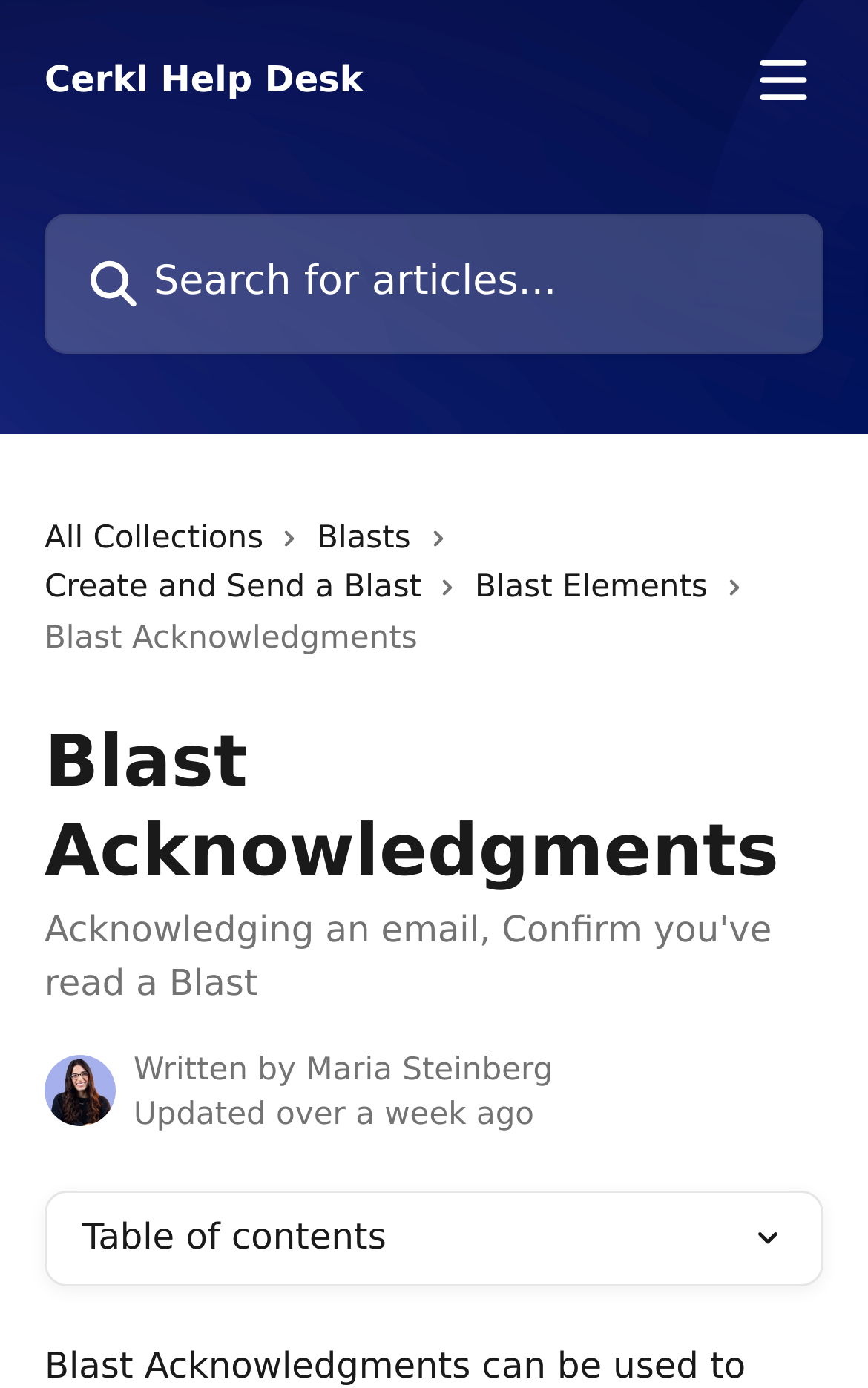What is the name of the author of the article?
Based on the image, answer the question in a detailed manner.

I found the author's name by looking at the avatar image with the text 'Written by' next to it, which indicates that the author's name is Maria Steinberg.